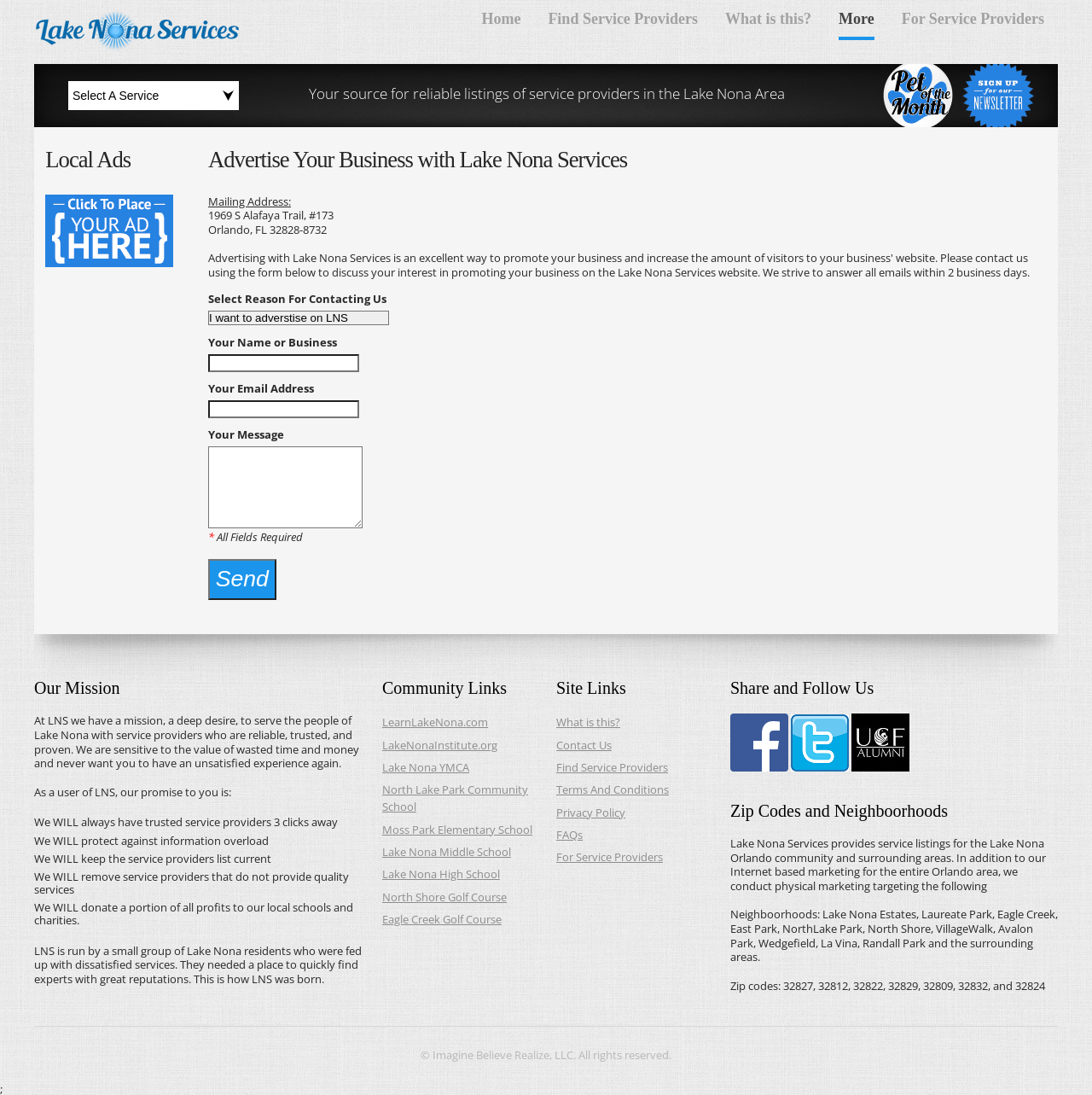What is the purpose of Lake Nona Services?
Please respond to the question with a detailed and well-explained answer.

Based on the webpage, Lake Nona Services is a platform that allows businesses to advertise themselves and increase their online visibility. The webpage provides a form for businesses to contact Lake Nona Services and advertise their business.